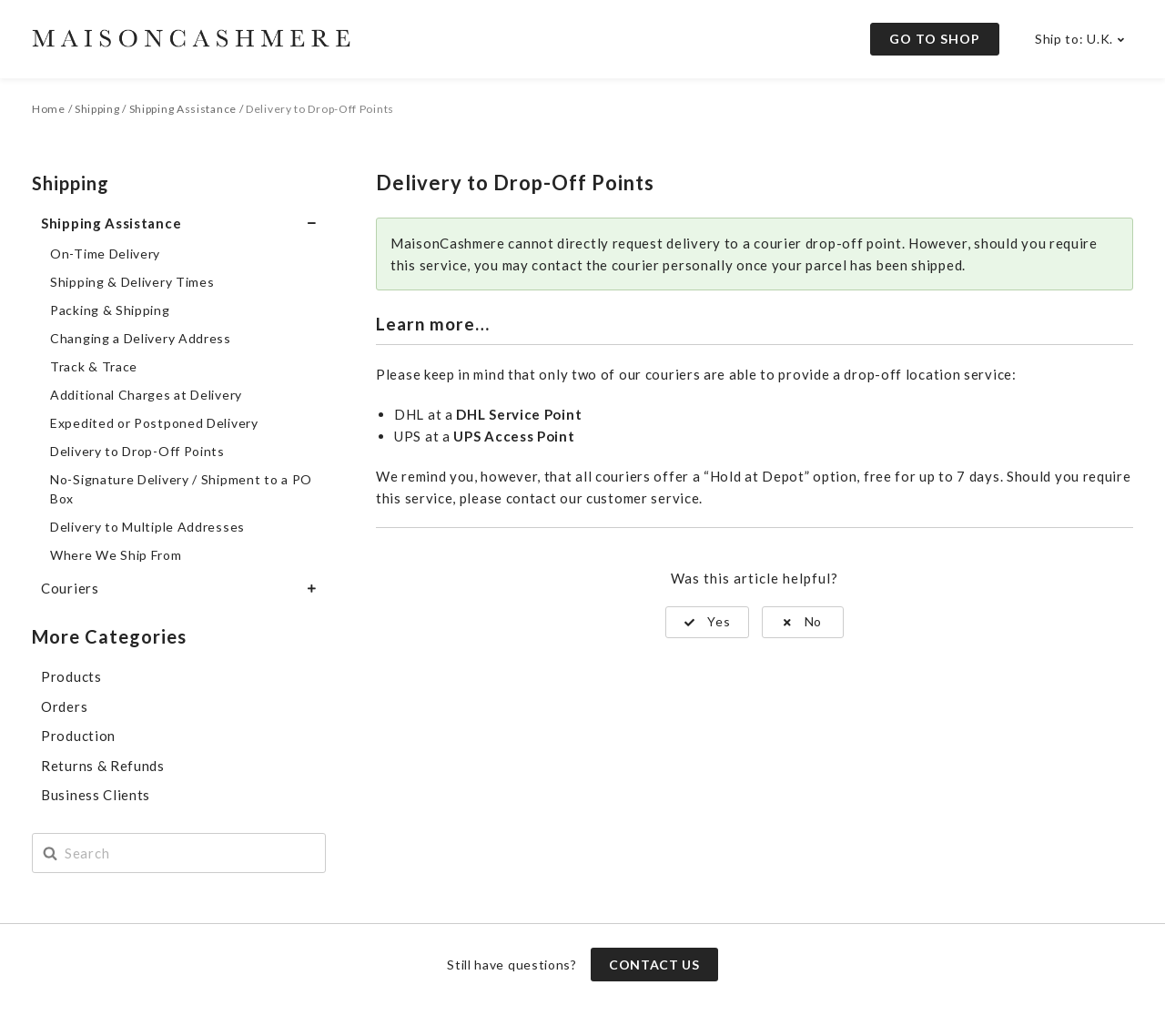Extract the bounding box coordinates for the described element: "His Destined Path Chapter 3180". The coordinates should be represented as four float numbers between 0 and 1: [left, top, right, bottom].

None